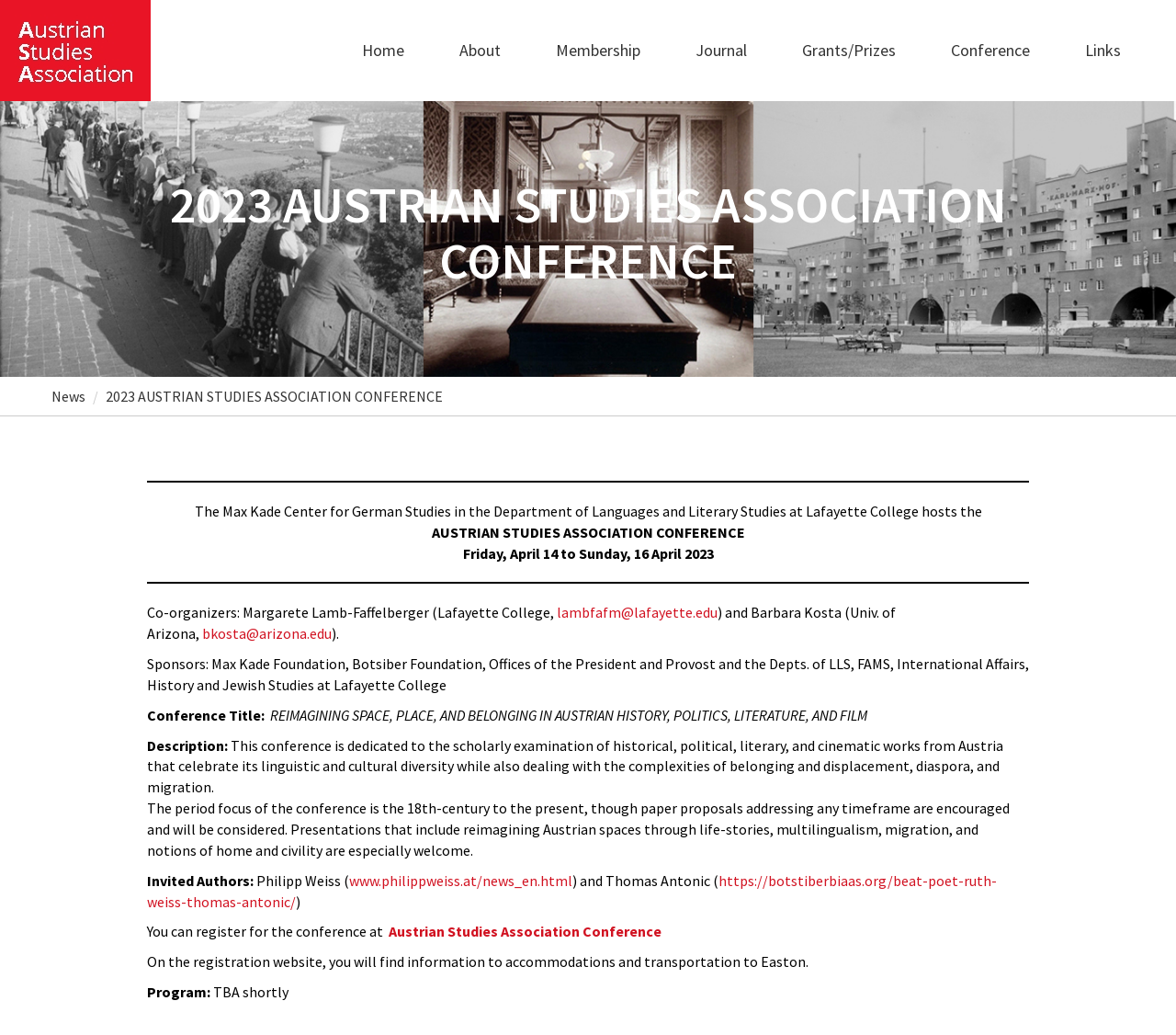What is the focus of the conference?
Please respond to the question with as much detail as possible.

I found the answer by looking at the static text elements on the webpage. The text 'REIMAGINING SPACE, PLACE, AND BELONGING IN AUSTRIAN HISTORY, POLITICS, LITERATURE, AND FILM' suggests that the conference is focused on these areas of study.